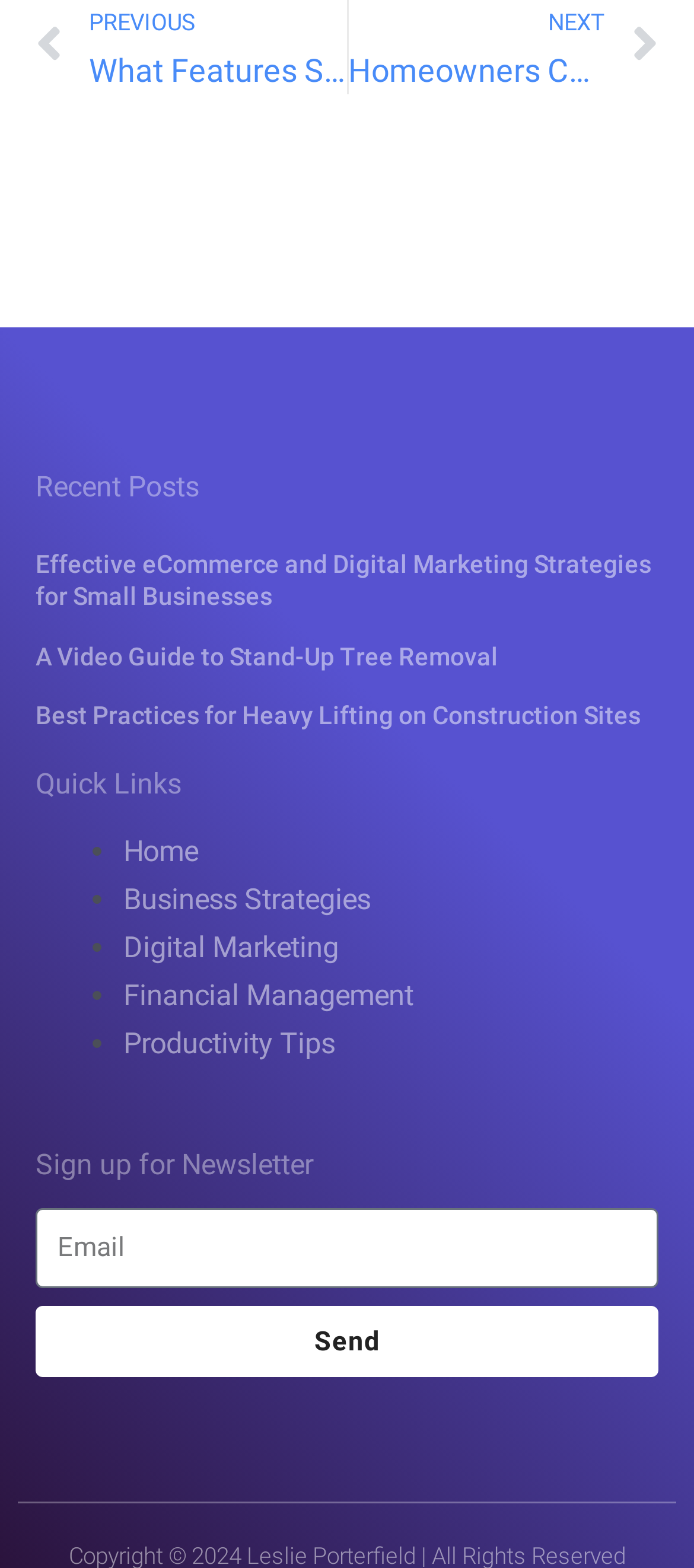Given the description "Send", determine the bounding box of the corresponding UI element.

[0.051, 0.833, 0.949, 0.879]